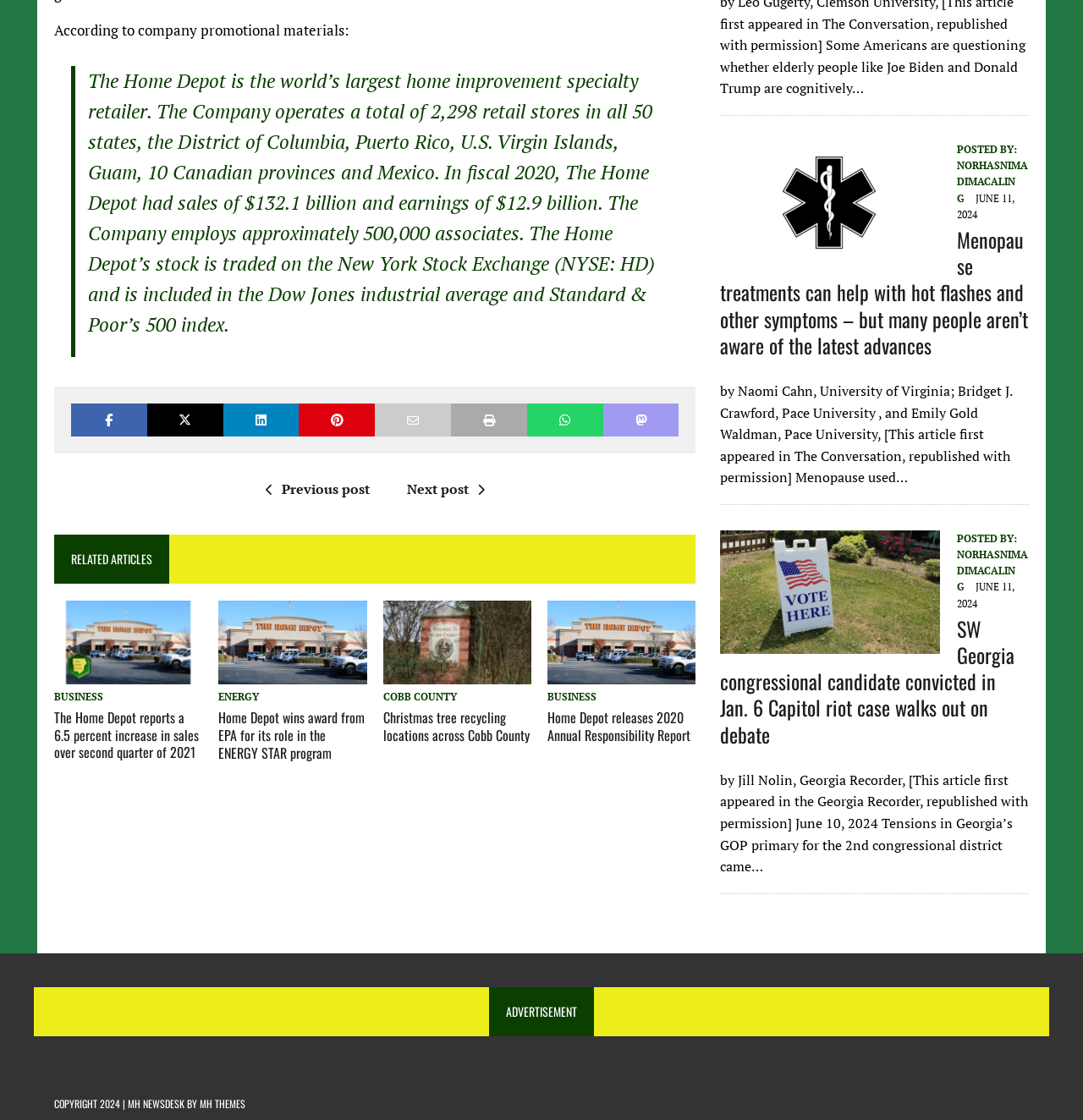Answer briefly with one word or phrase:
What is the date of the second article?

JUNE 11, 2024